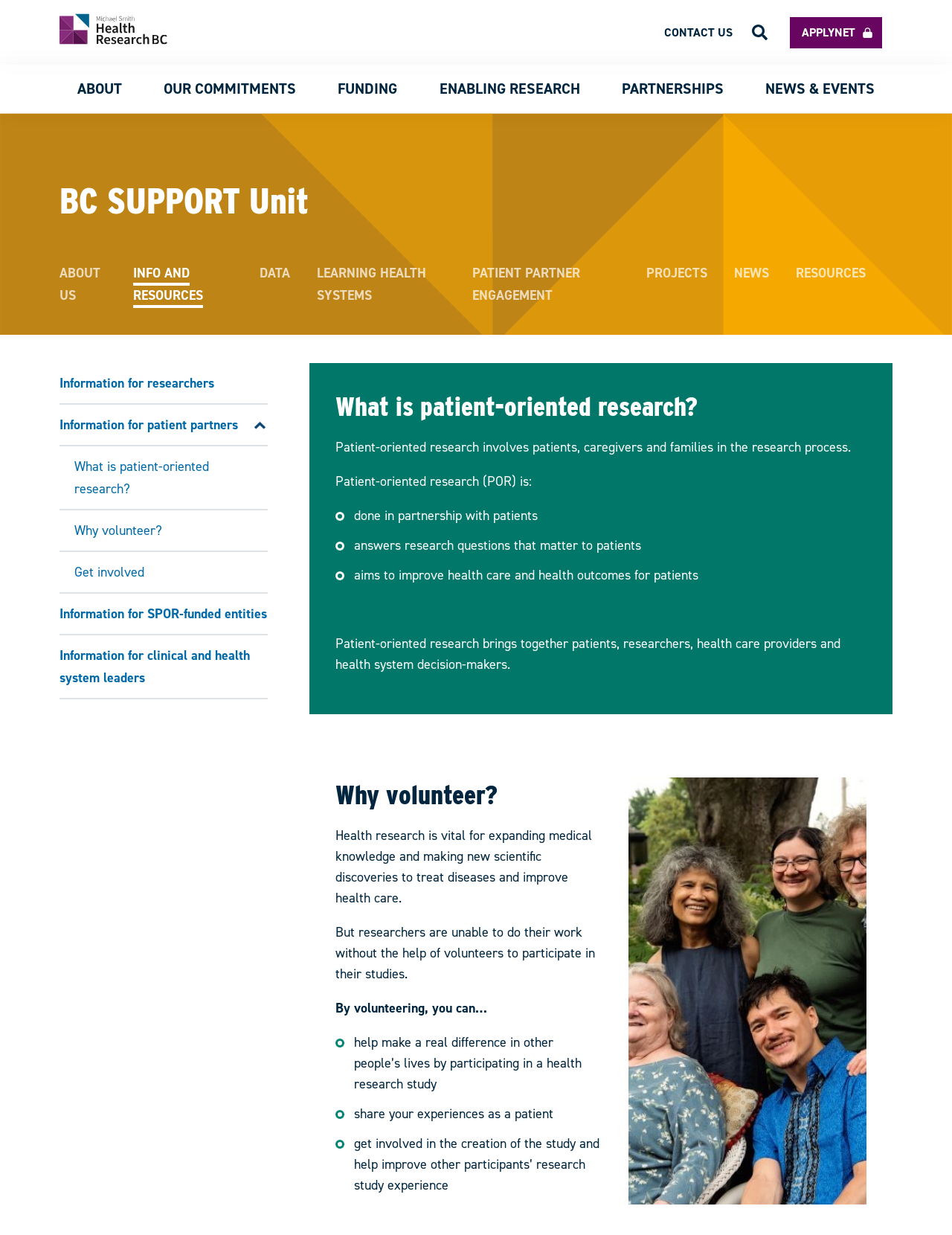Given the element description: "Get involved", predict the bounding box coordinates of this UI element. The coordinates must be four float numbers between 0 and 1, given as [left, top, right, bottom].

[0.062, 0.447, 0.281, 0.481]